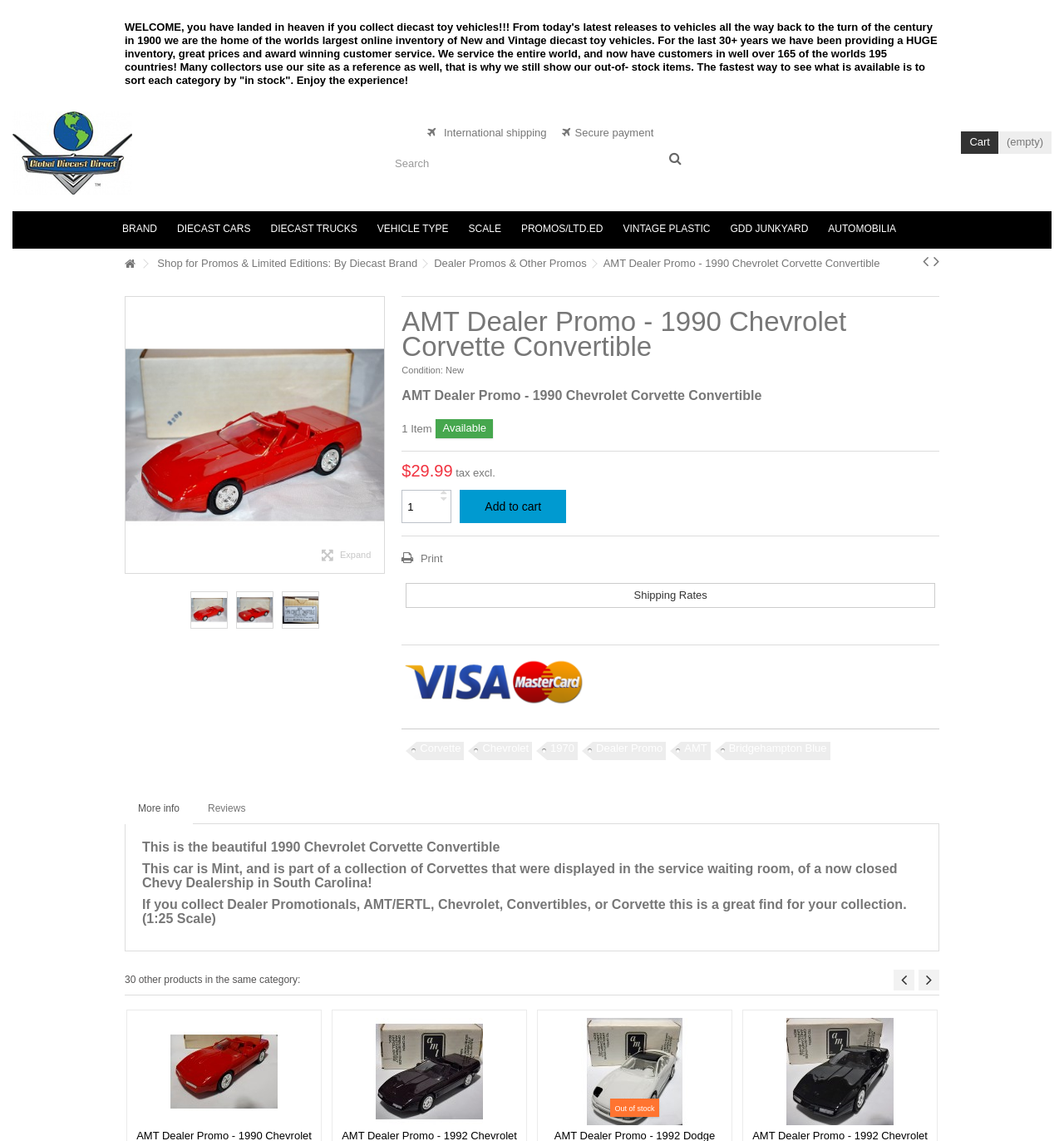Please specify the bounding box coordinates of the clickable region to carry out the following instruction: "View more information". The coordinates should be four float numbers between 0 and 1, in the format [left, top, right, bottom].

[0.117, 0.695, 0.181, 0.722]